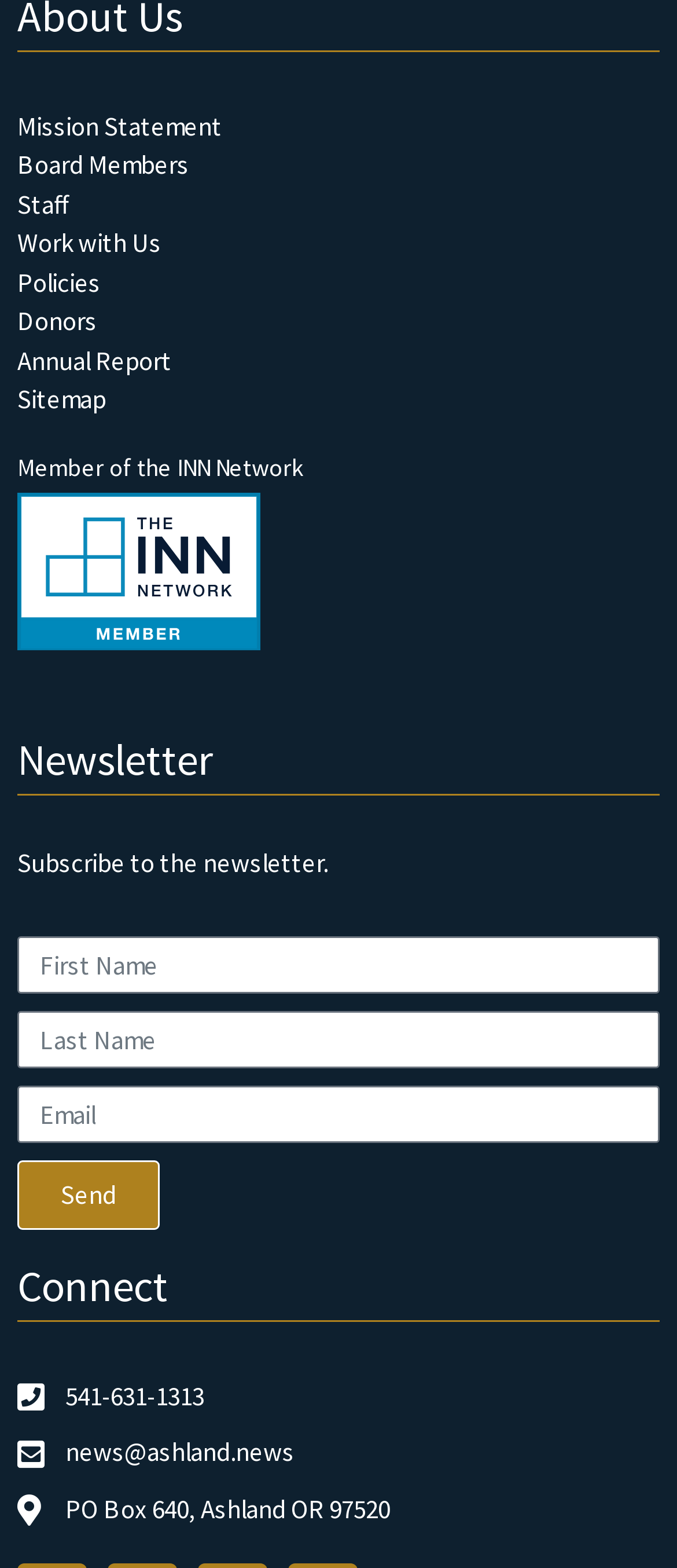What is the purpose of the textboxes?
Can you offer a detailed and complete answer to this question?

The textboxes are labeled as 'First Name', 'Last Name', and 'Email', and they are required fields. Below the textboxes, there is a 'Send' button. This suggests that the purpose of the textboxes is to collect user information to subscribe to the newsletter.